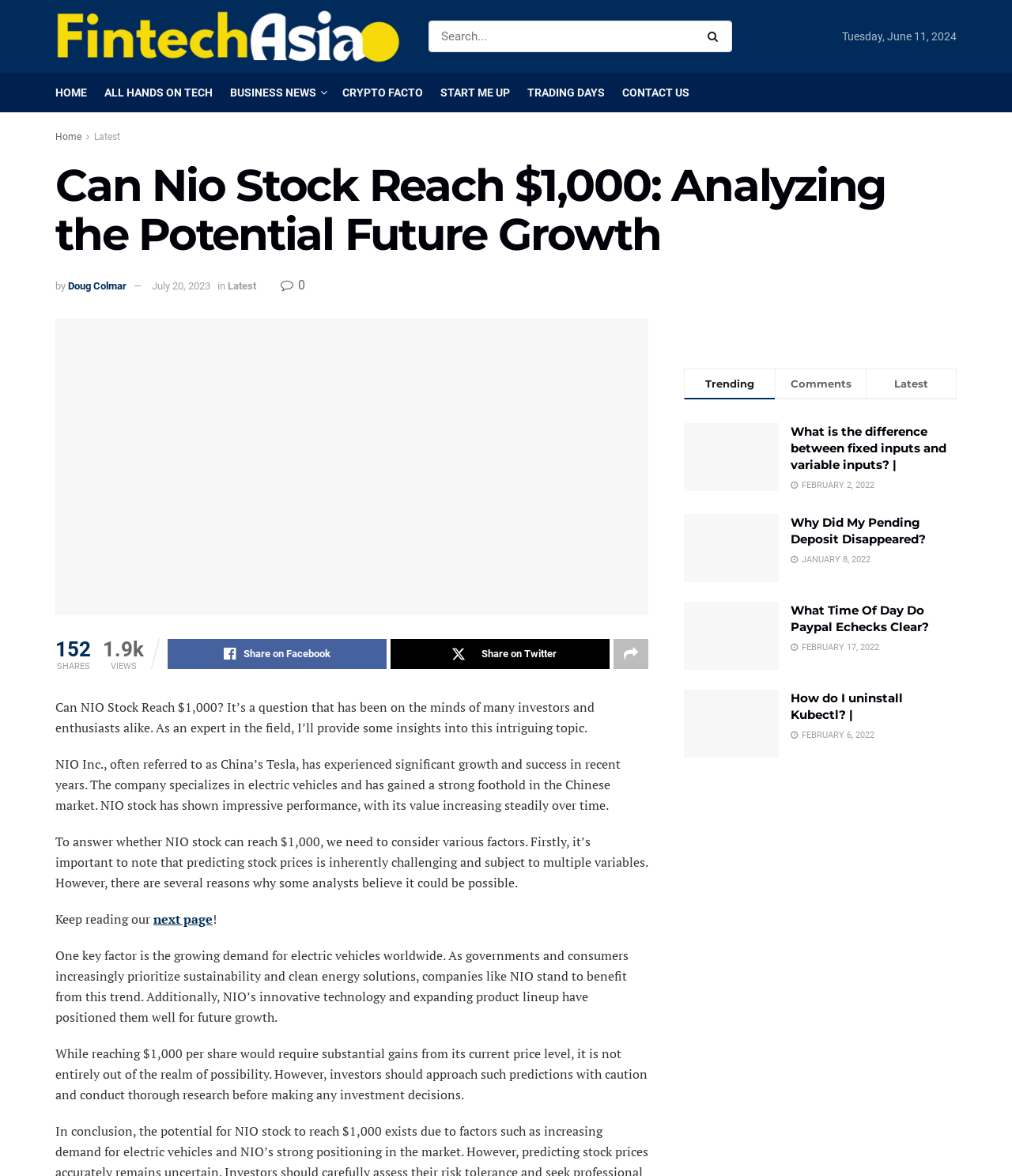Provide a thorough description of the webpage's content and layout.

This webpage is an article discussing whether NIO stock can reach $1,000. At the top, there is a logo and a search bar, accompanied by a "Search Button". Below this, there is a date "Tuesday, June 11, 2024" and a navigation menu with links to "HOME", "ALL HANDS ON TECH", "BUSINESS NEWS", "CRYPTO FACTO", "START ME UP", "TRADING DAYS", and "CONTACT US".

The main article title "Can Nio Stock Reach $1,000: Analyzing the Potential Future Growth" is prominently displayed, followed by the author's name "Doug Colmar" and the publication date "July 20, 2023". The article is divided into several paragraphs, discussing NIO's growth and success in the electric vehicle market, the factors that could contribute to the stock reaching $1,000, and the importance of cautious investment decisions.

On the right side of the article, there are social media sharing links and a section displaying the number of shares and views. Below the article, there are links to related articles, including "What is the difference between fixed inputs and variable inputs?", "Why Did My Pending Deposit Disappeared?", "What Time Of Day Do Paypal Echecks Clear?", and "How do I uninstall Kubectl? |". Each of these links has a corresponding image and publication date.